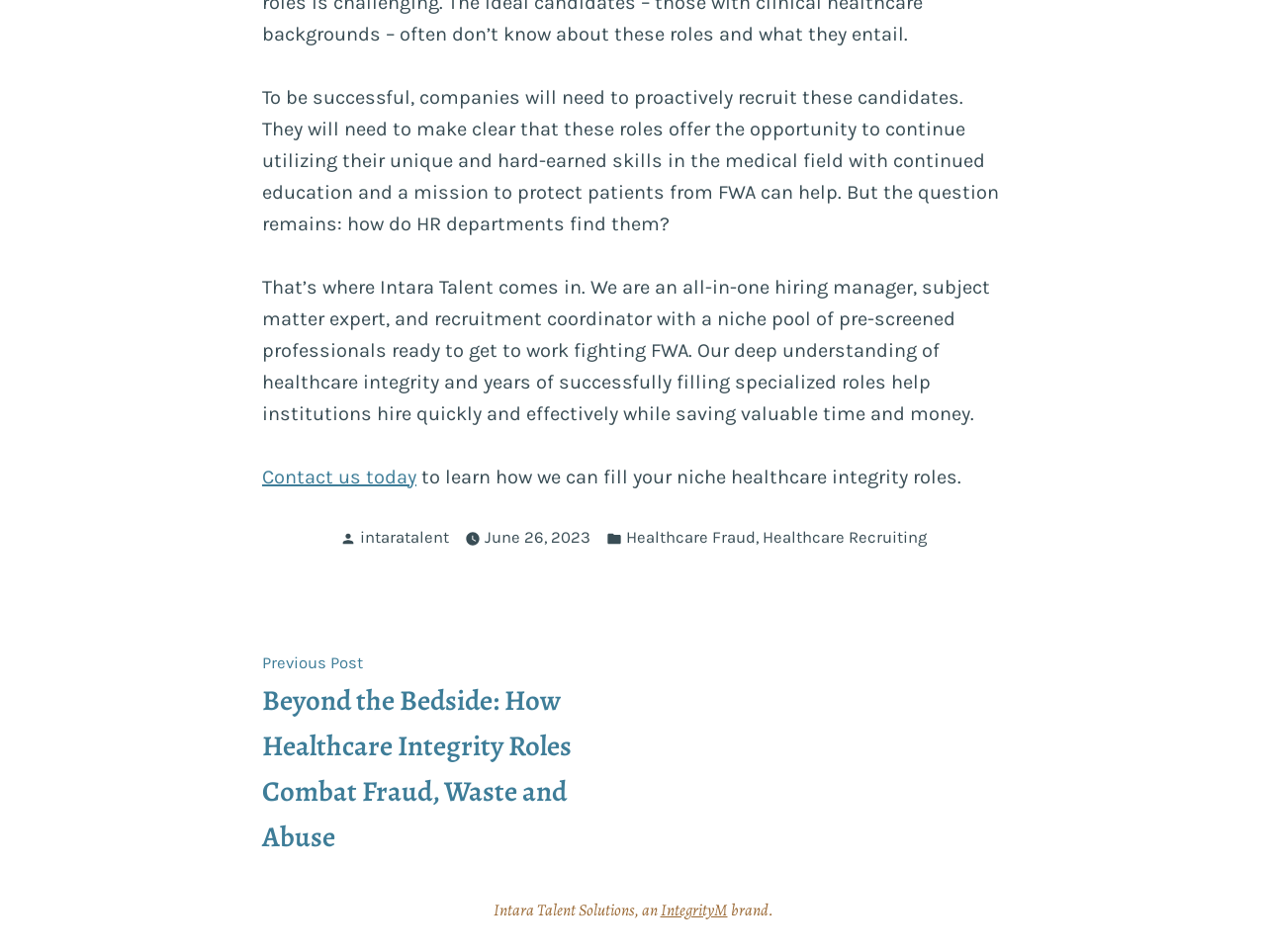What does Intara Talent help institutions with?
Look at the screenshot and respond with one word or a short phrase.

hiring quickly and effectively